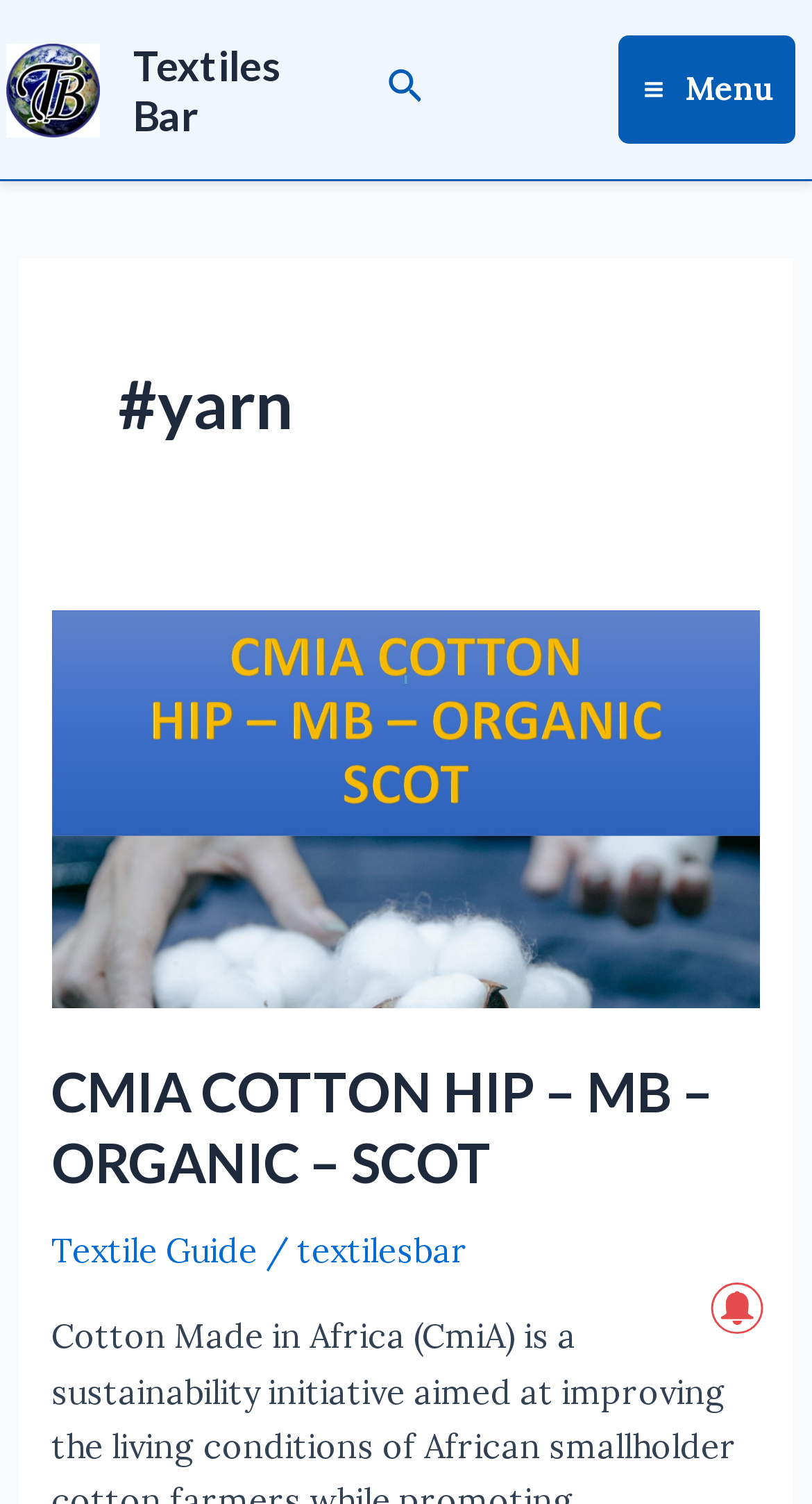What is the name of the website?
Examine the image and give a concise answer in one word or a short phrase.

Textiles Bar